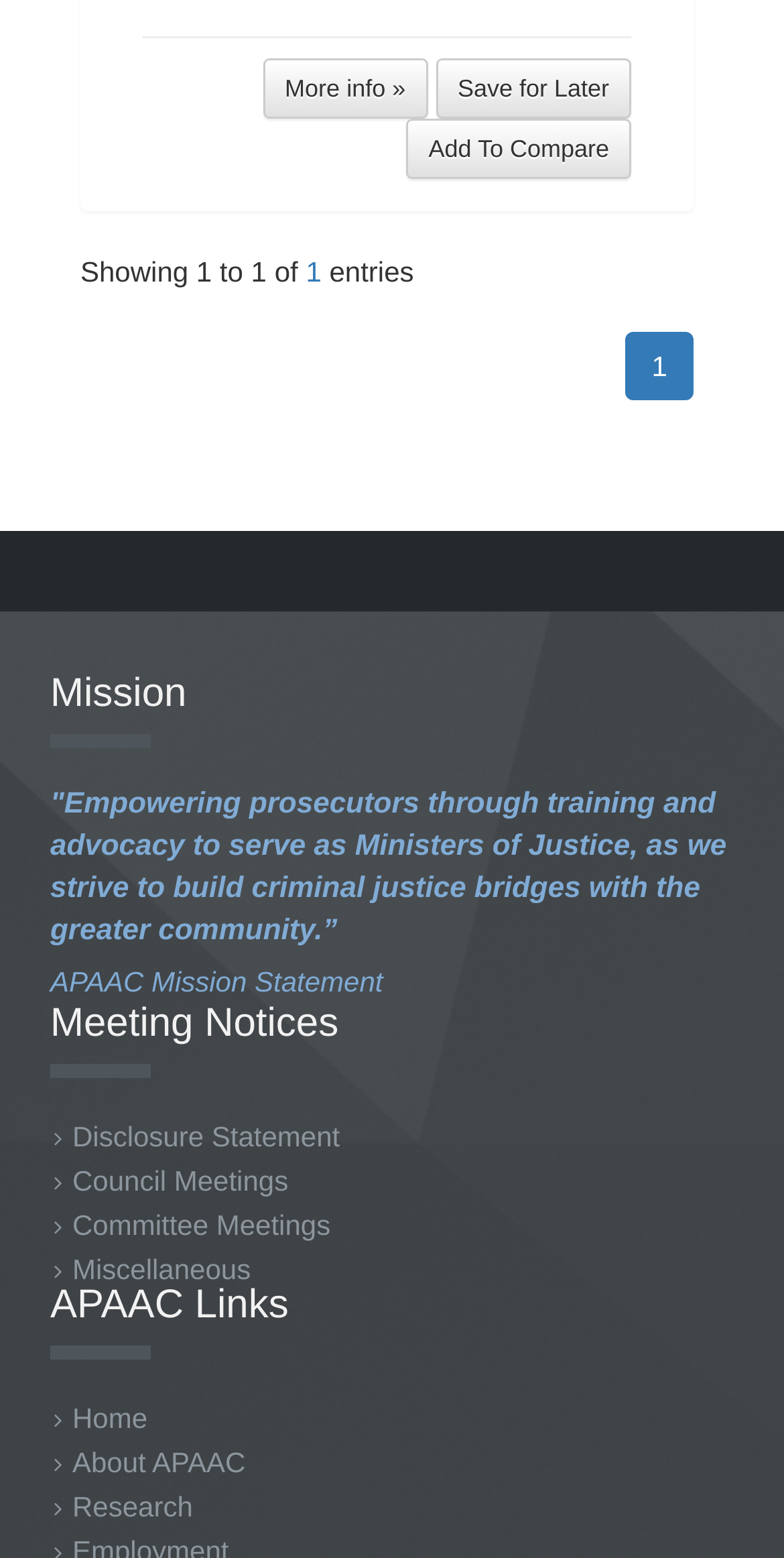How many links are there in the Meeting Notices section?
Based on the screenshot, give a detailed explanation to answer the question.

I counted the number of links under the 'Meeting Notices' heading, which are 'Disclosure Statement', 'Council Meetings', and 'Committee Meetings', so there are 3 links in total.